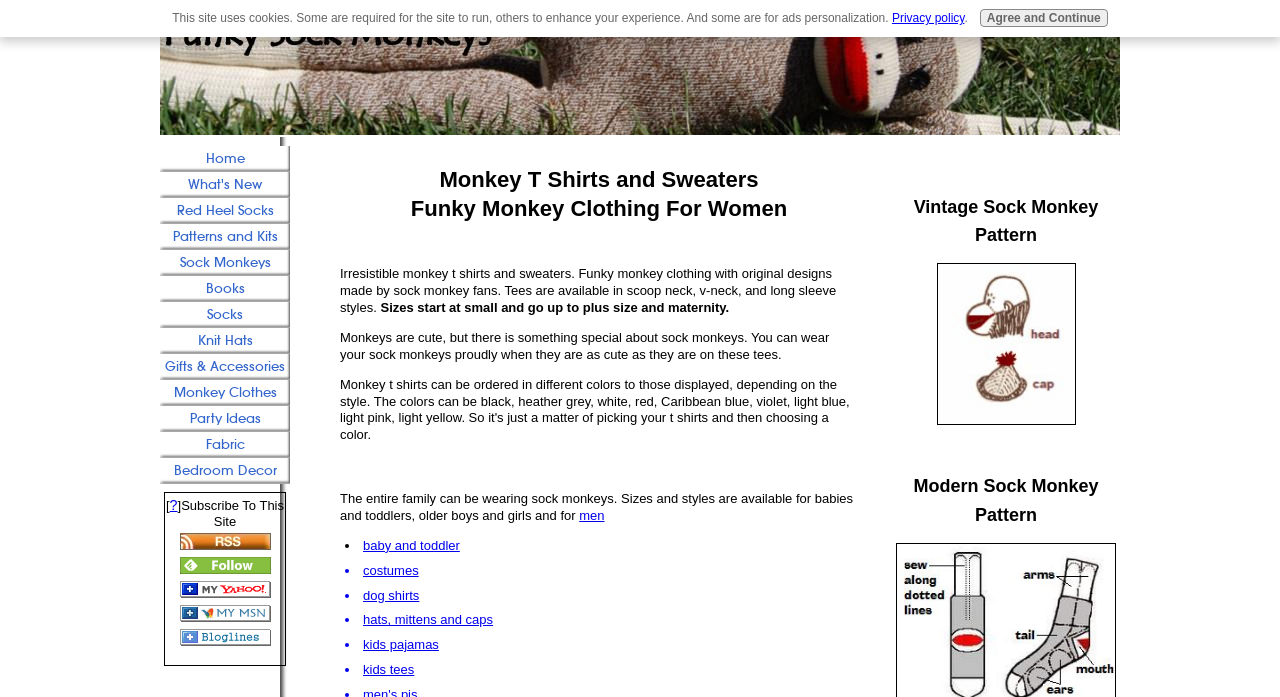What is available for the entire family?
Give a single word or phrase as your answer by examining the image.

Sock monkeys